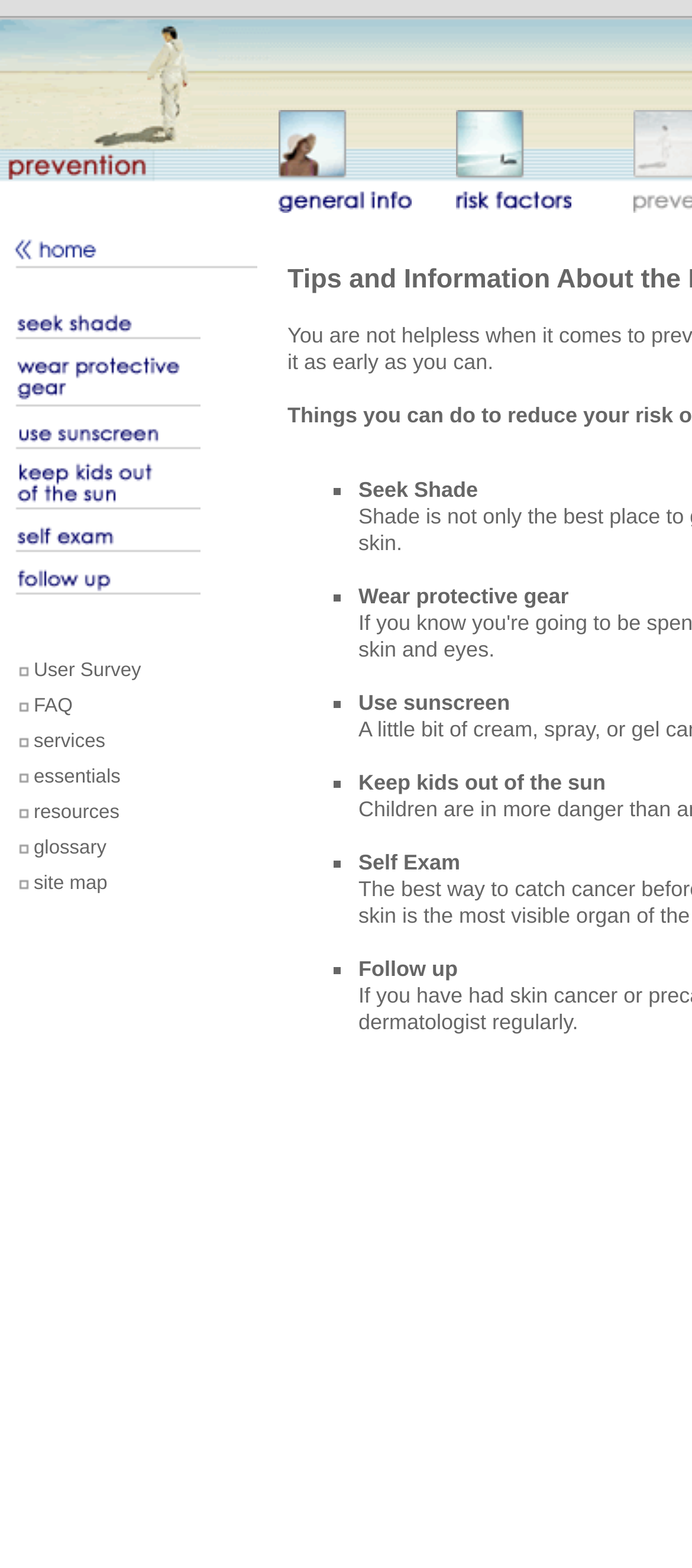Find the bounding box coordinates of the area that needs to be clicked in order to achieve the following instruction: "click on risc factors". The coordinates should be specified as four float numbers between 0 and 1, i.e., [left, top, right, bottom].

[0.659, 0.123, 0.826, 0.139]